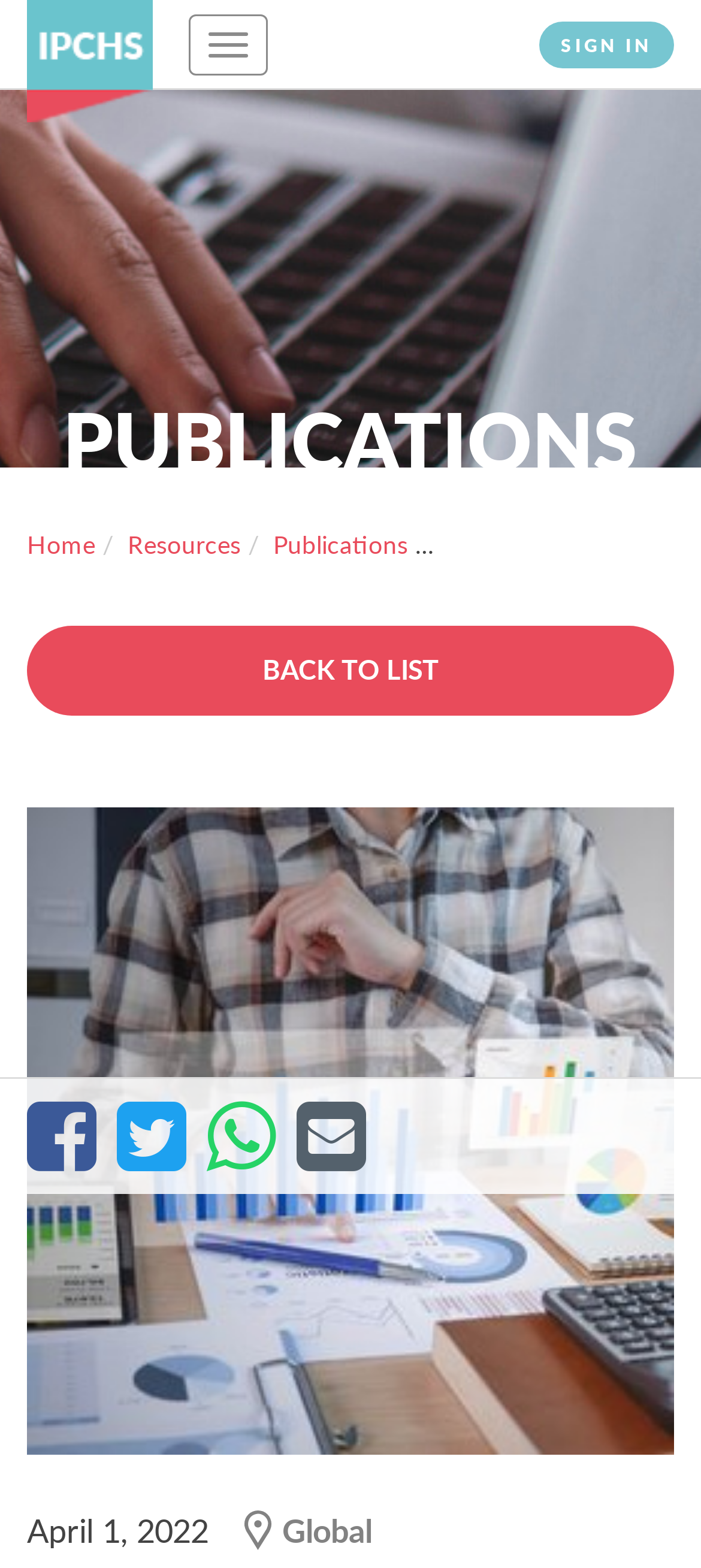Write a detailed summary of the webpage, including text, images, and layout.

The webpage appears to be a publication page from the Integrated People-Centred Health Services (IPCHS) website. At the top left corner, there is a link to the organization's website, "integratedcare4people.org". Next to it, a toggle navigation button is located, which controls the navigation bar. On the top right corner, a "SIGN IN" button is present.

Below the top navigation bar, a horizontal menu bar is situated, containing links to "Home", "Resources", and "Publications". A "BACK TO LIST" button is located below the menu bar, which is aligned to the left edge of the page.

In the main content area, there are social media sharing links, including "Share in Facebook", "Share in Twitter", "Share in Whatsapp", and "Share via email", arranged horizontally from left to right. Below these links, a decorative image of businesspeople working in finance is displayed, taking up most of the page's width.

At the bottom of the page, there are two lines of text. The first line contains the publication date, "April 1, 2022", aligned to the left edge of the page. The second line contains the label "Global", aligned to the center of the page.

The webpage's content is focused on the topic of qualitative data analysis in routine health service measurement, management, and organizational practices, as indicated by the meta description.